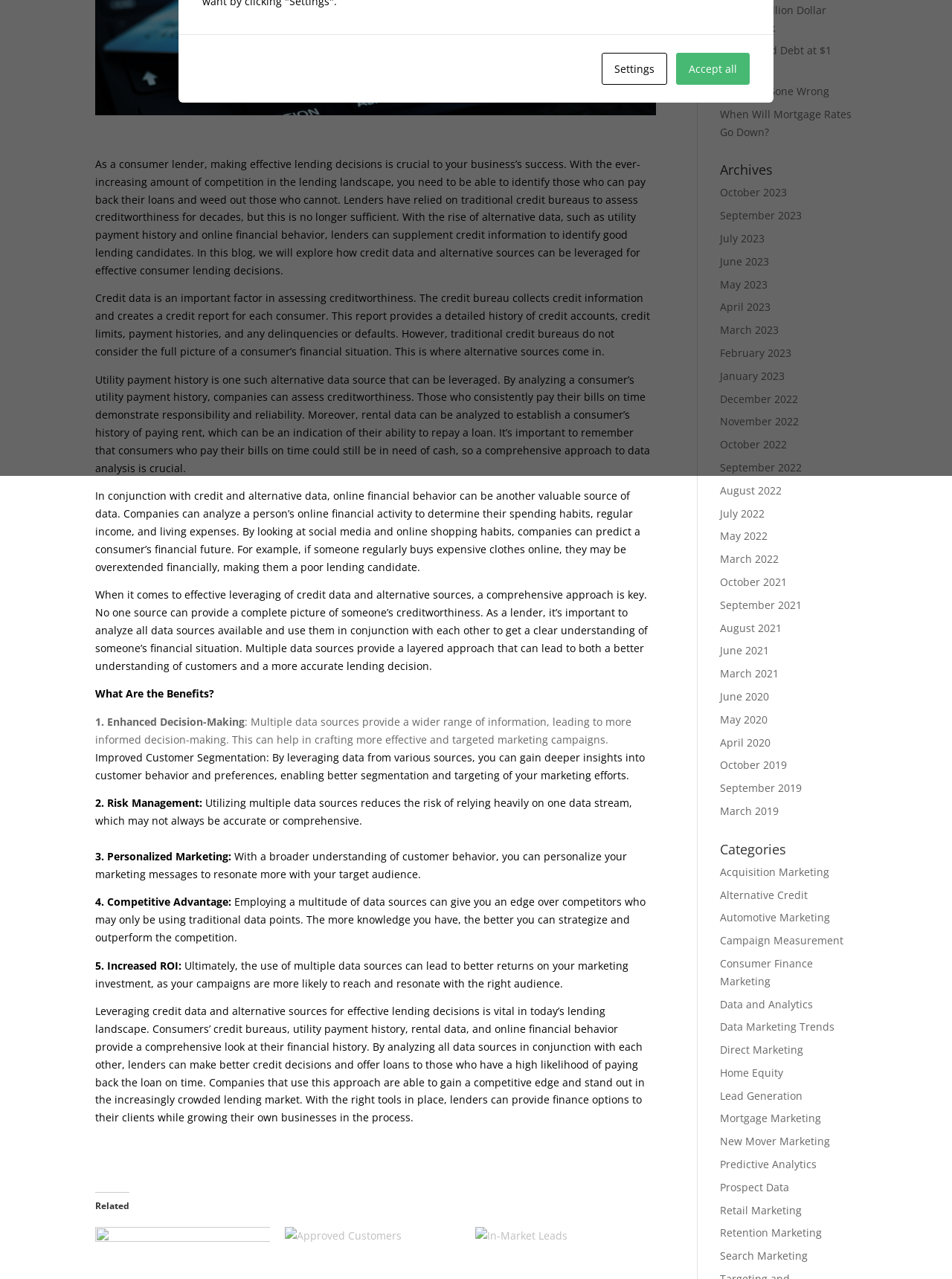Given the description "October 2021", provide the bounding box coordinates of the corresponding UI element.

[0.756, 0.449, 0.827, 0.46]